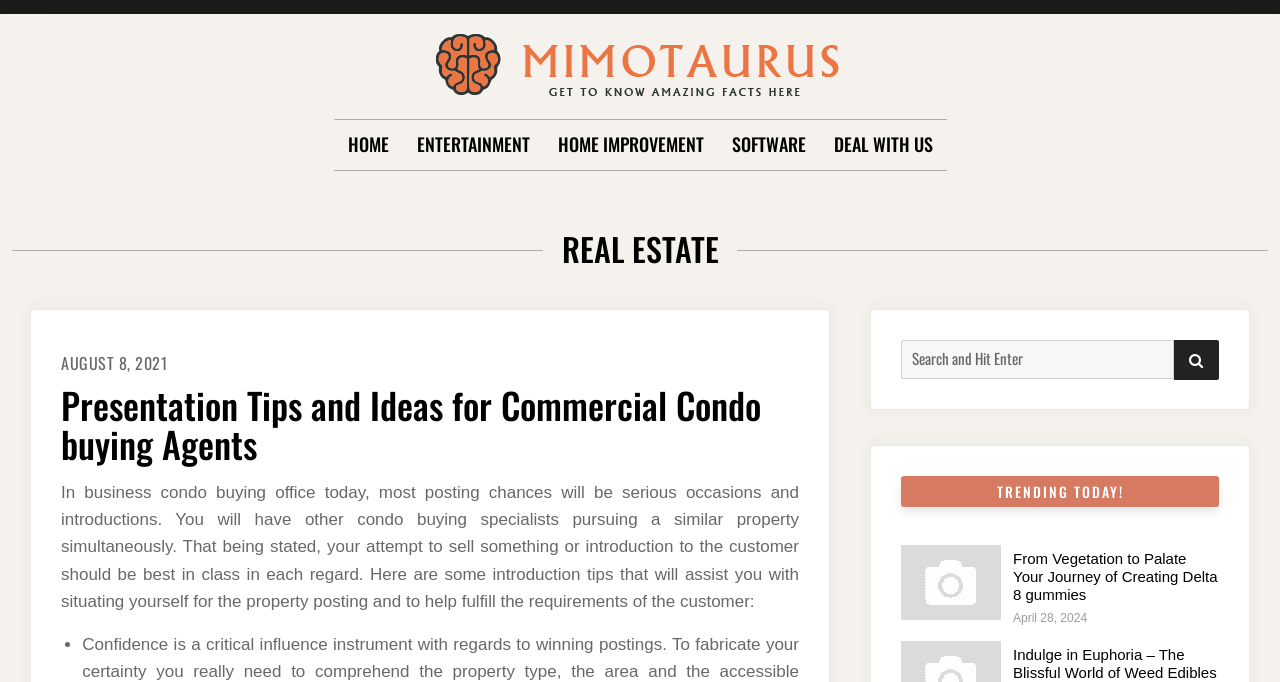What is the purpose of the search box on the webpage?
Please describe in detail the information shown in the image to answer the question.

The search box on the webpage is labeled as 'Search for:' and has a search button, indicating that it is used to search for content on the website.